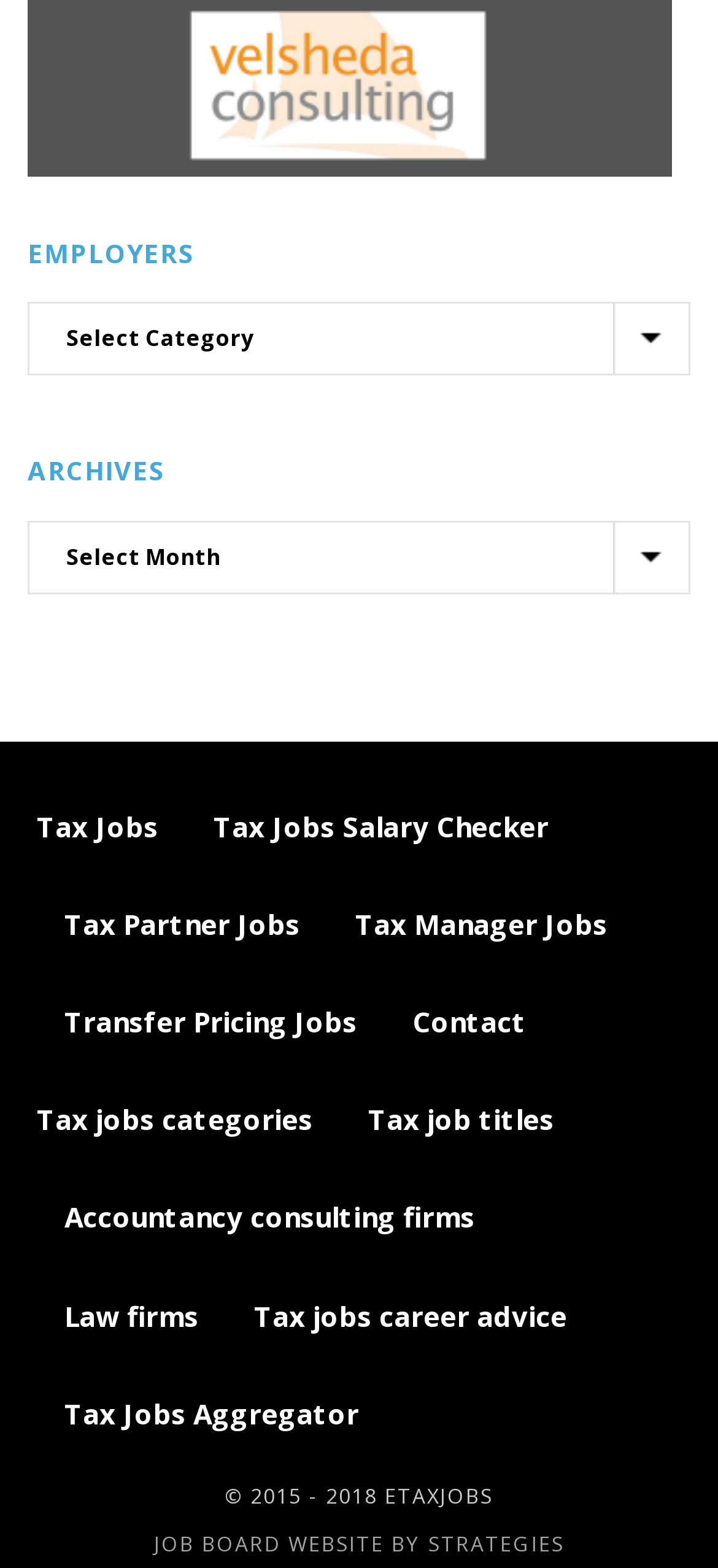Identify the bounding box of the HTML element described as: "Market Size Methodology".

None